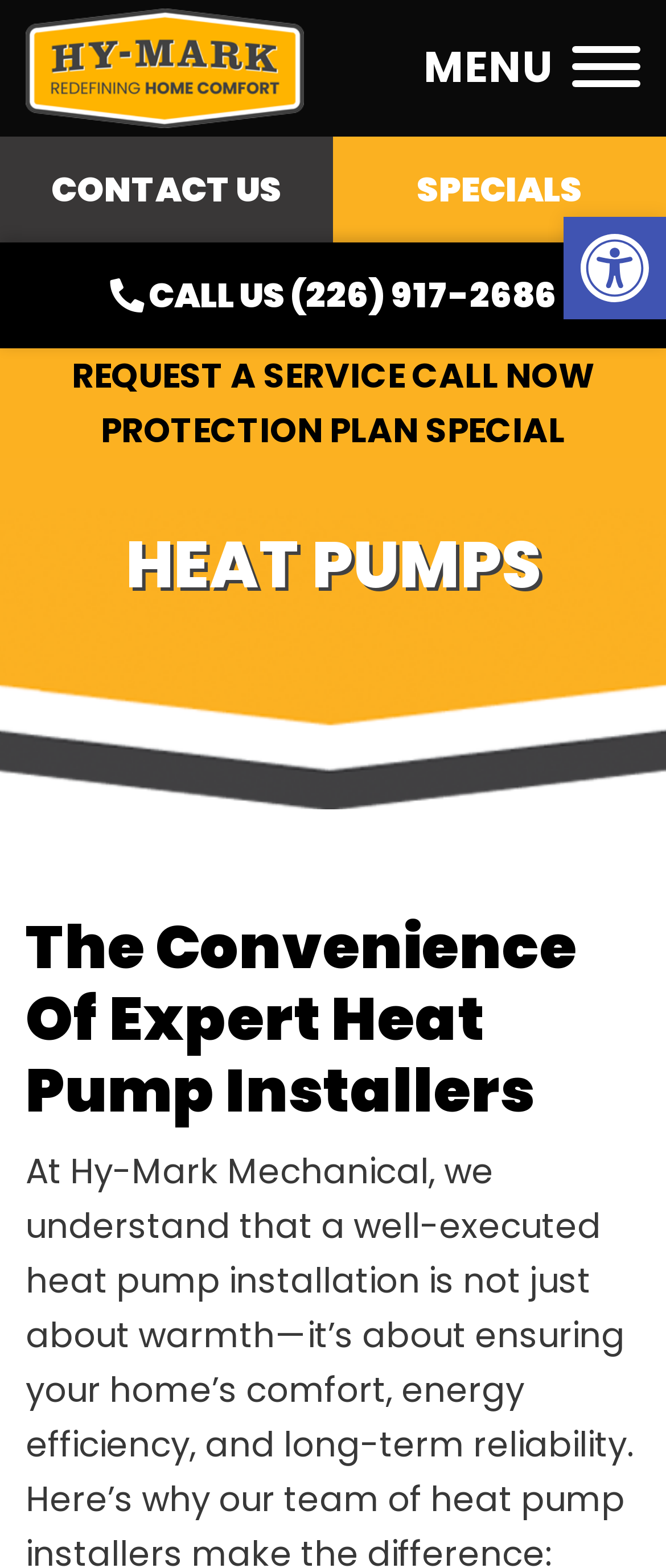Based on the visual content of the image, answer the question thoroughly: Is there a call-to-action button?

I found a link element with the text 'REQUEST A SERVICE CALL NOW' which is likely to be a call-to-action button, encouraging users to take action.